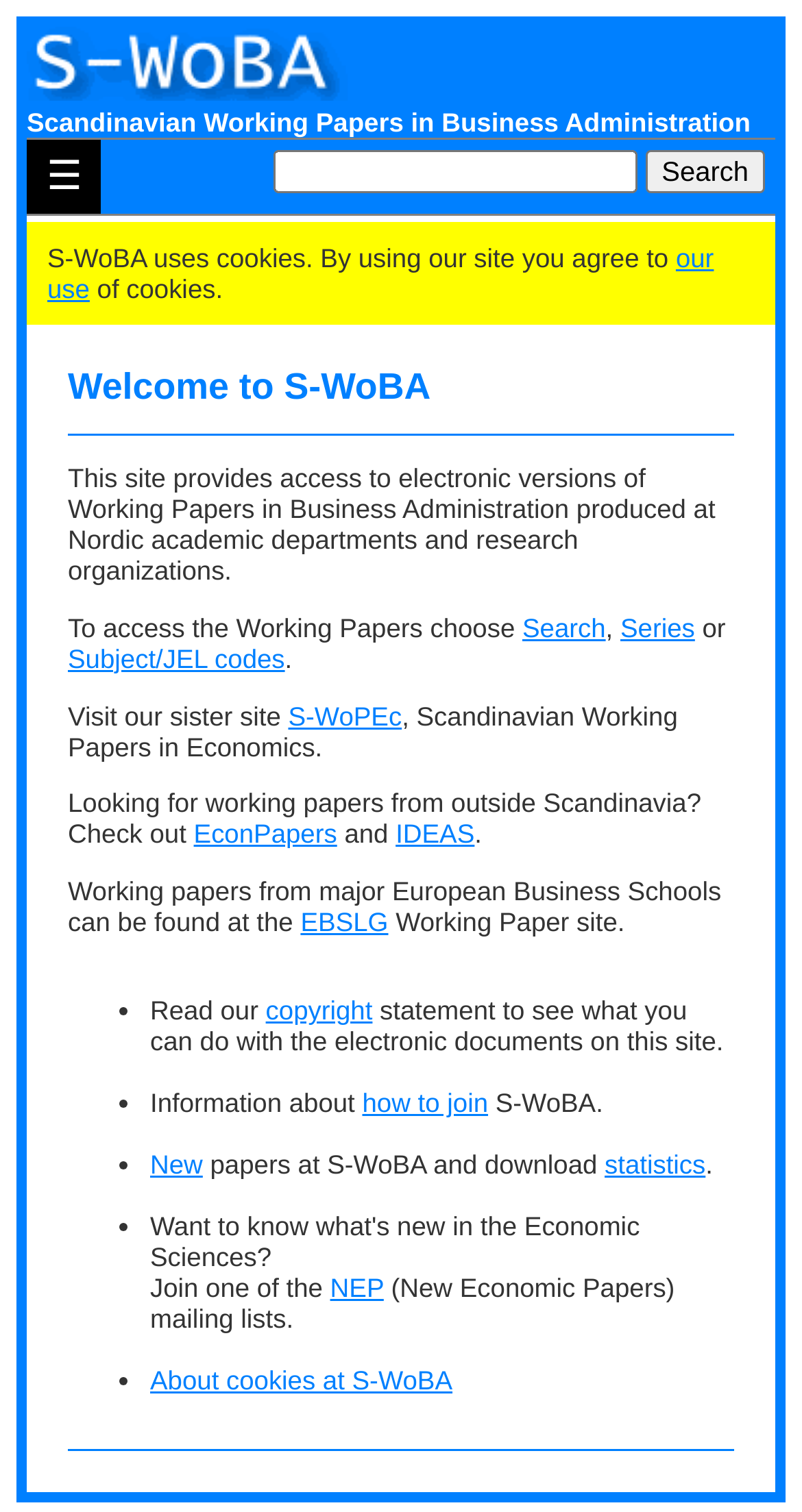How can I find working papers from outside Scandinavia?
Refer to the image and provide a thorough answer to the question.

The webpage suggests that users looking for working papers from outside Scandinavia can check out EconPapers and IDEAS, which are likely online repositories of working papers in economics and business administration.